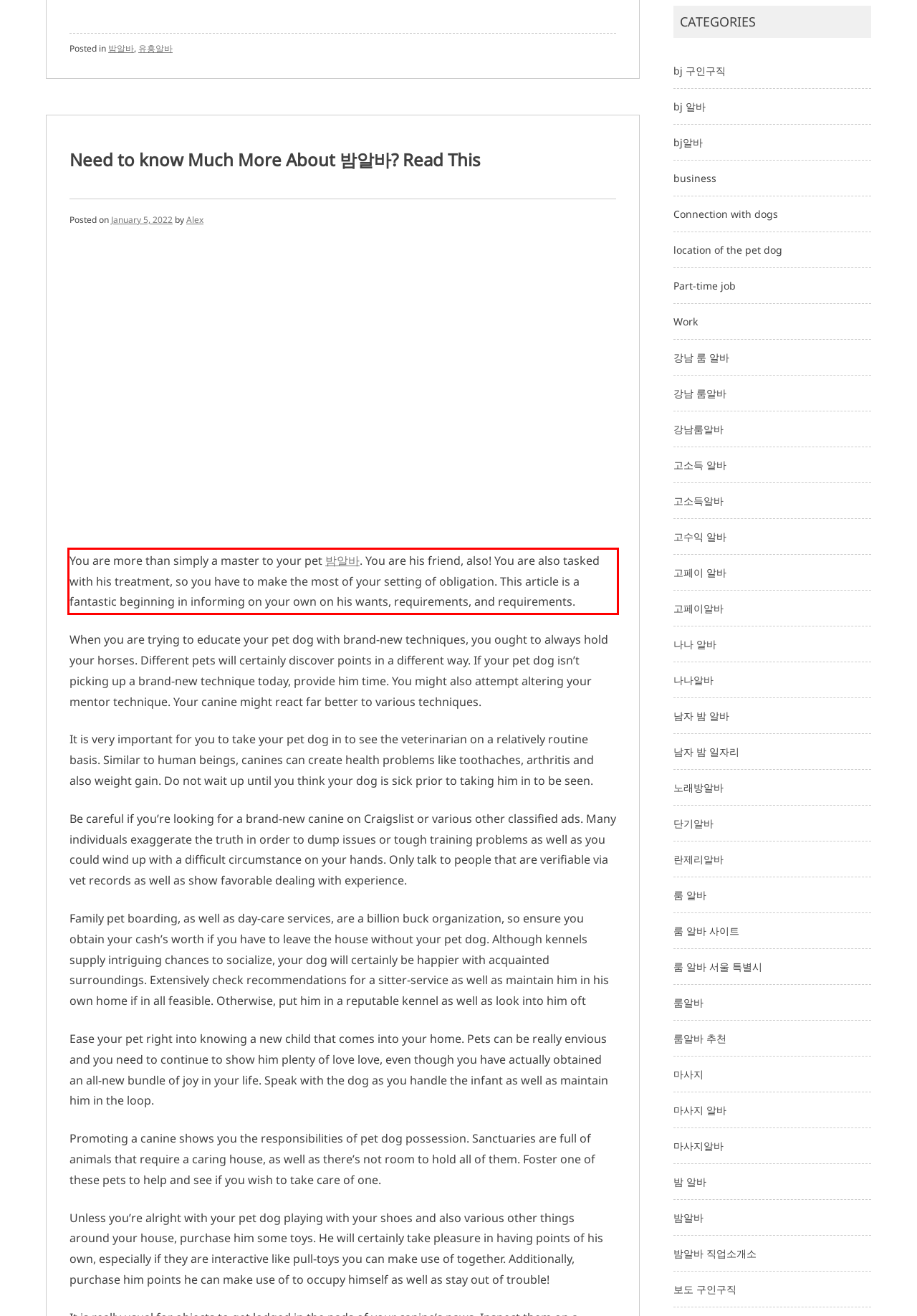You are presented with a screenshot containing a red rectangle. Extract the text found inside this red bounding box.

You are more than simply a master to your pet 밤알바. You are his friend, also! You are also tasked with his treatment, so you have to make the most of your setting of obligation. This article is a fantastic beginning in informing on your own on his wants, requirements, and requirements.